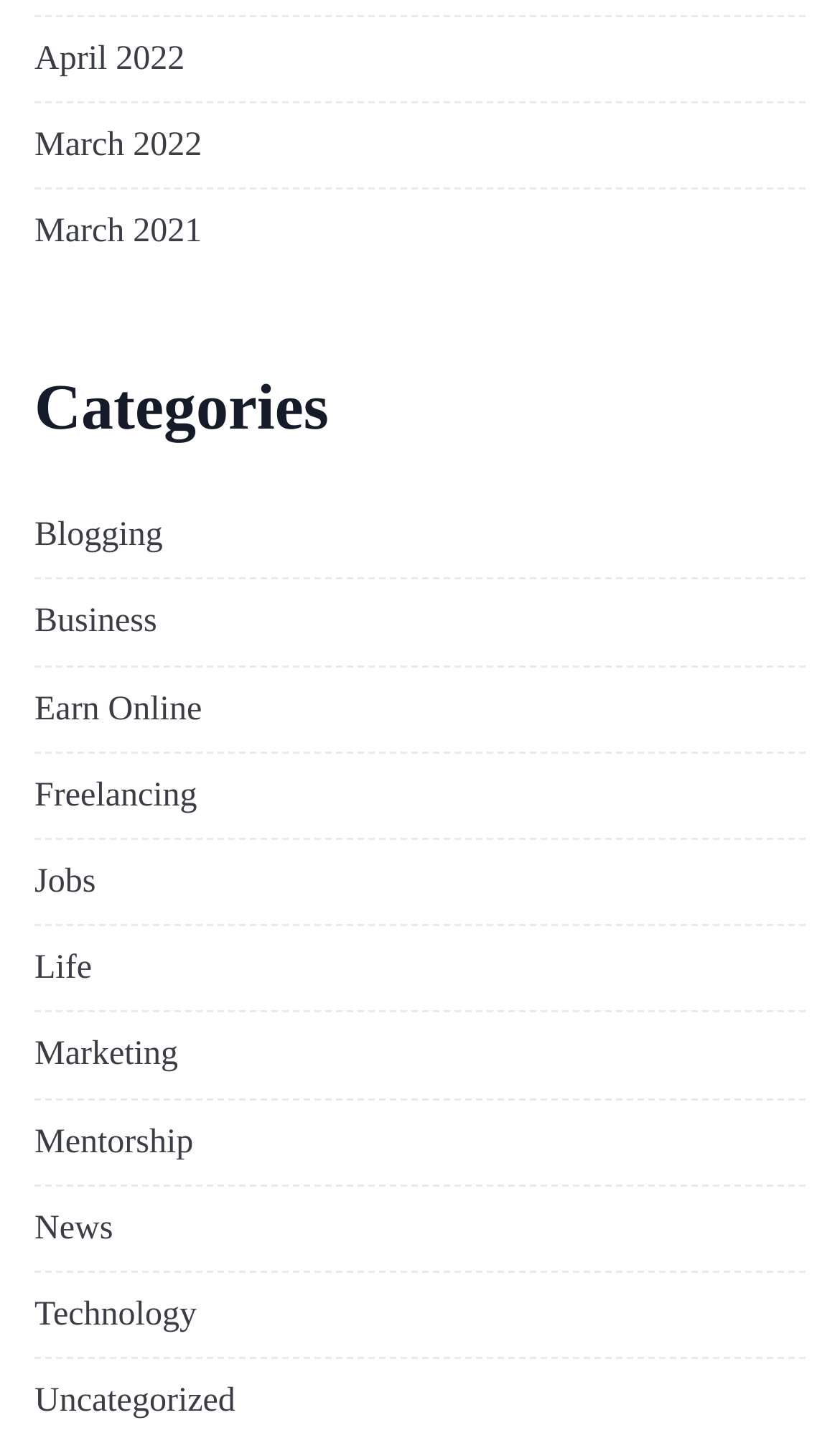What is the position of the 'Life' category?
Answer the question with as much detail as possible.

I looked at the links under the 'Categories' heading and found that 'Life' is the 6th link, with a bounding box coordinate of [0.041, 0.657, 0.109, 0.686].